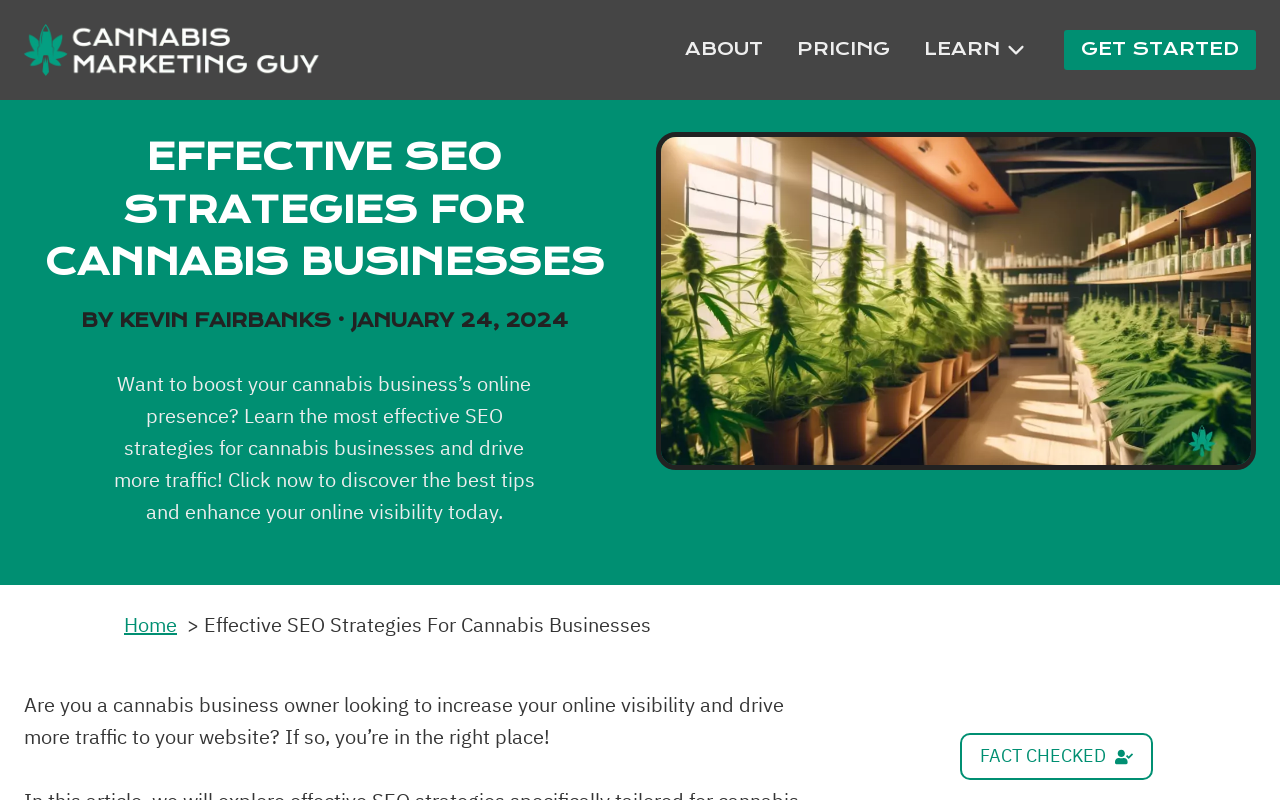Produce an extensive caption that describes everything on the webpage.

The webpage is about effective SEO strategies for cannabis businesses. At the top left, there is a logo of "Cannabis Marketing Guy" accompanied by a navigation menu with links to "ABOUT", "PRICING", and "LEARN" sections. To the right of the navigation menu, there is a "GET STARTED" button.

Below the navigation menu, there is a main heading that reads "EFFECTIVE SEO STRATEGIES FOR CANNABIS BUSINESSES" followed by a subheading with the author's name and date. Underneath, there is a paragraph of text that summarizes the content of the webpage, which is about boosting online presence and driving more traffic to cannabis businesses through effective SEO strategies.

To the right of the text, there is a large image of a sunlit cannabis dispensary, representing successful SEO strategies for cannabis businesses. Below the image, there is a breadcrumb navigation menu with links to the "Home" page and the current page, "Effective SEO Strategies For Cannabis Businesses".

Further down the page, there is a section of text that addresses cannabis business owners, encouraging them to increase their online visibility and drive more traffic to their website. At the bottom right, there is a "FACT CHECKED" label.